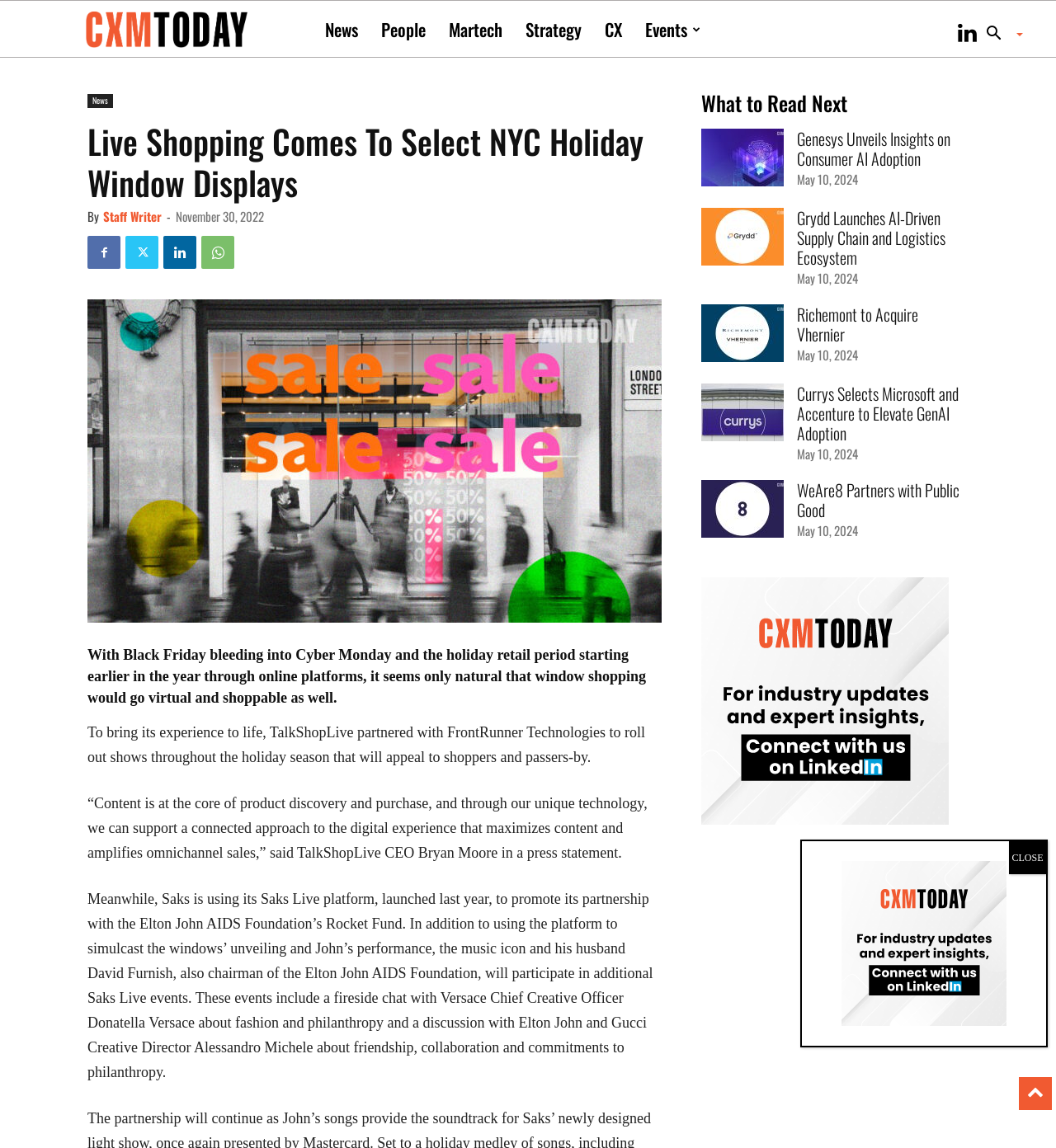Answer the question below using just one word or a short phrase: 
What is the topic of the article with the heading 'Live Shopping Comes To Select NYC Holiday Window Displays'?

Live shopping and holiday window displays